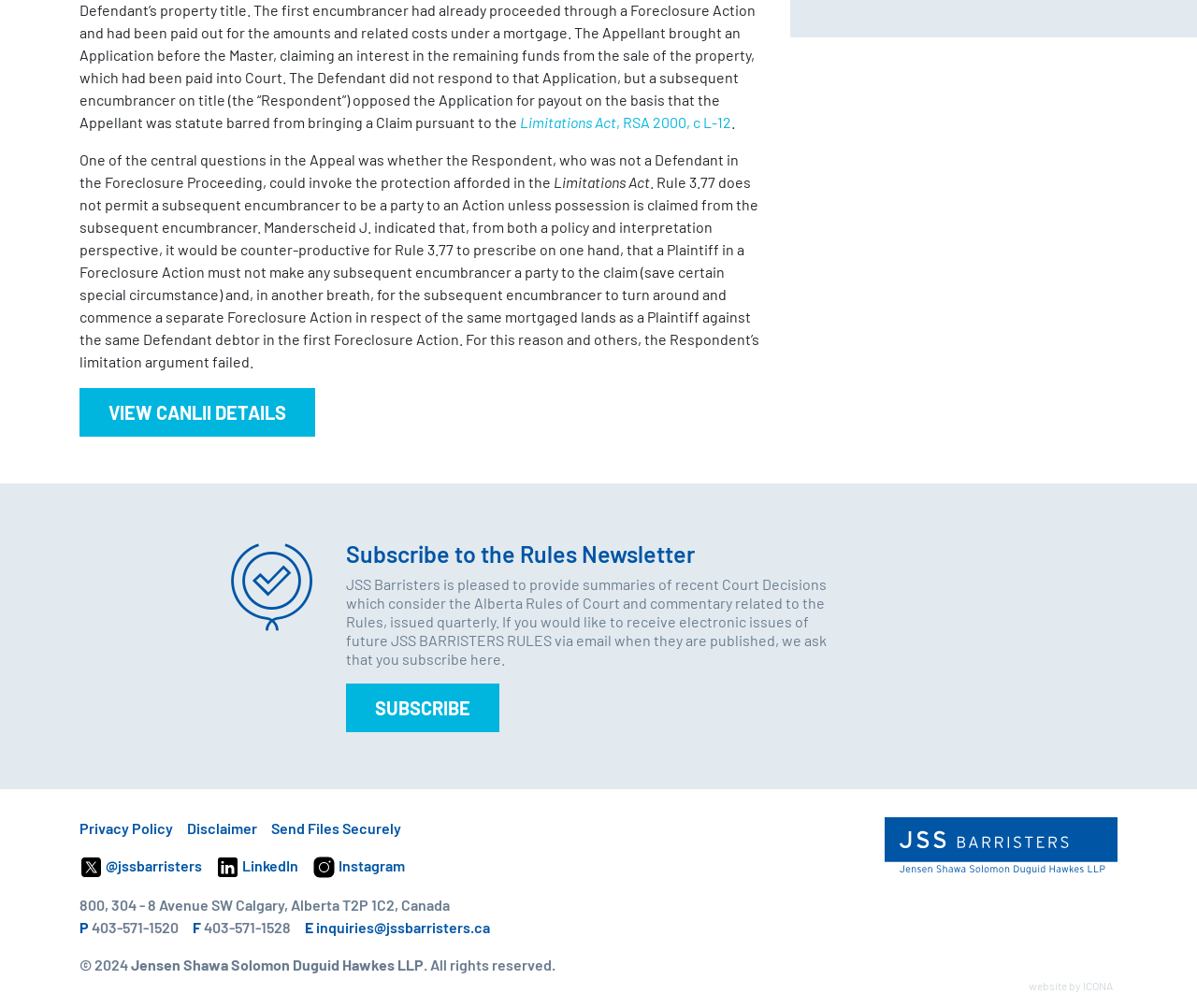Given the element description "Privacy Policy" in the screenshot, predict the bounding box coordinates of that UI element.

[0.066, 0.812, 0.145, 0.83]